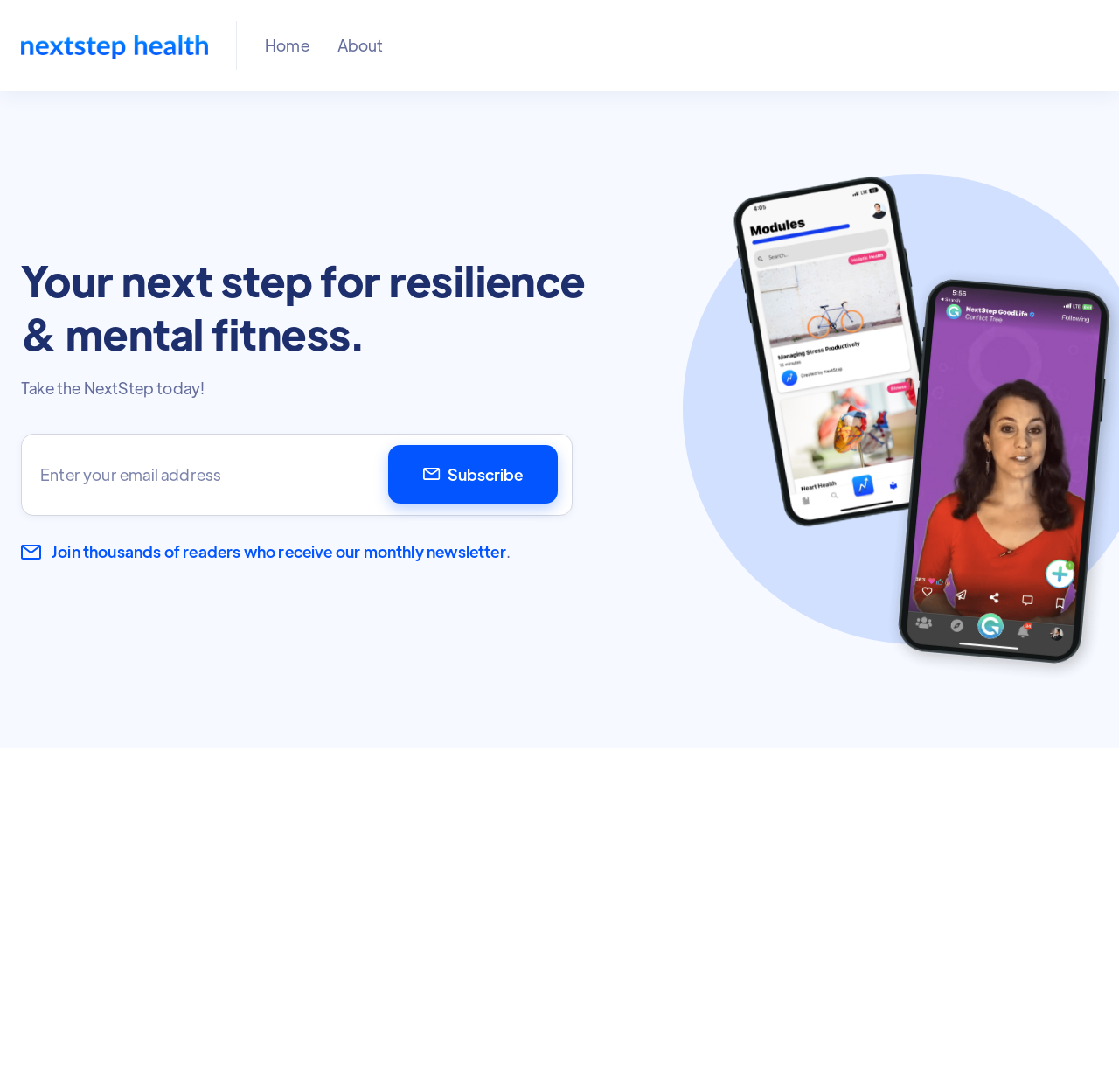Respond with a single word or phrase to the following question:
What is the text above the form?

Take the NextStep today!